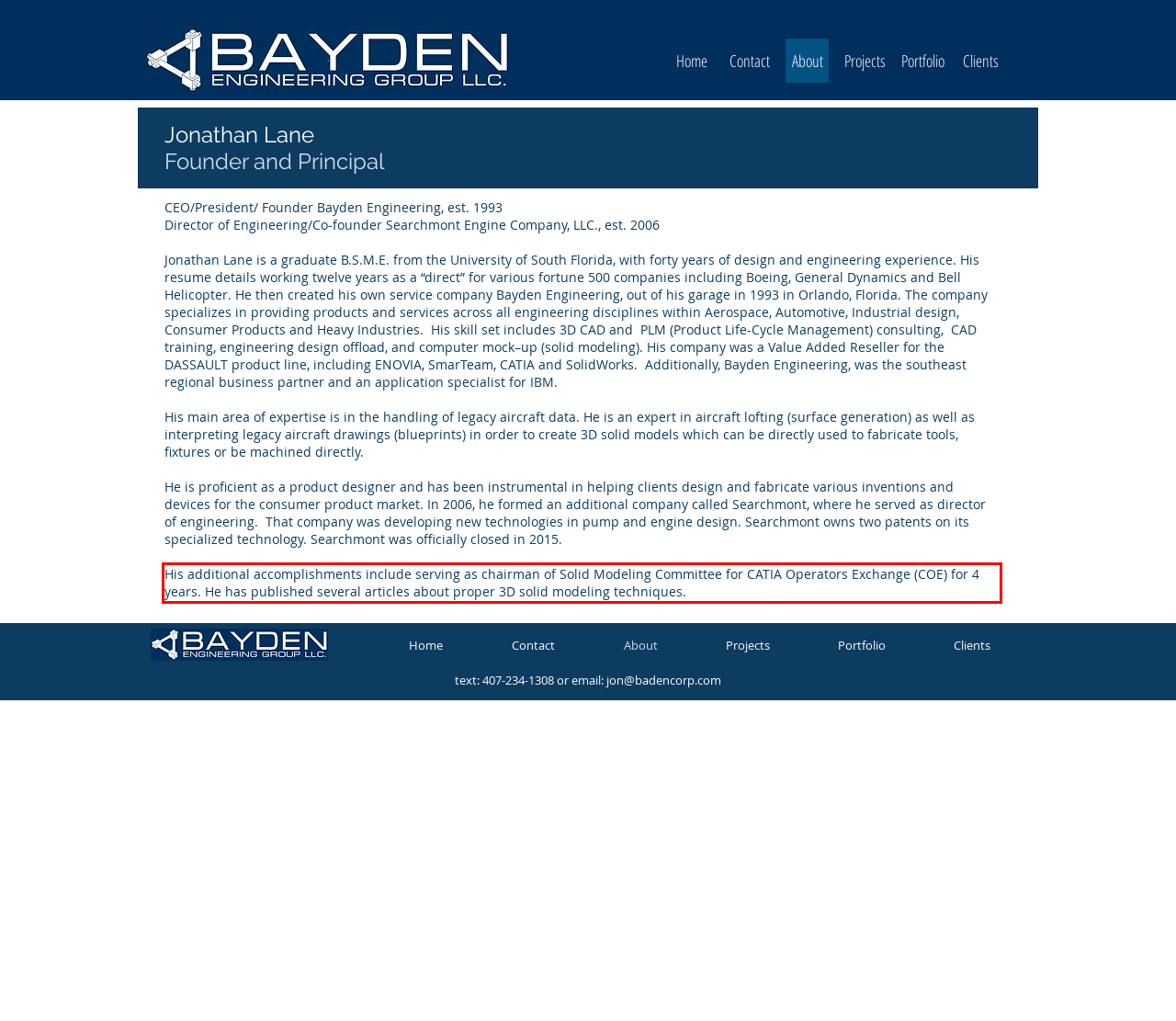From the given screenshot of a webpage, identify the red bounding box and extract the text content within it.

His additional accomplishments include serving as chairman of Solid Modeling Committee for CATIA Operators Exchange (COE) for 4 years. He has published several articles about proper 3D solid modeling techniques.